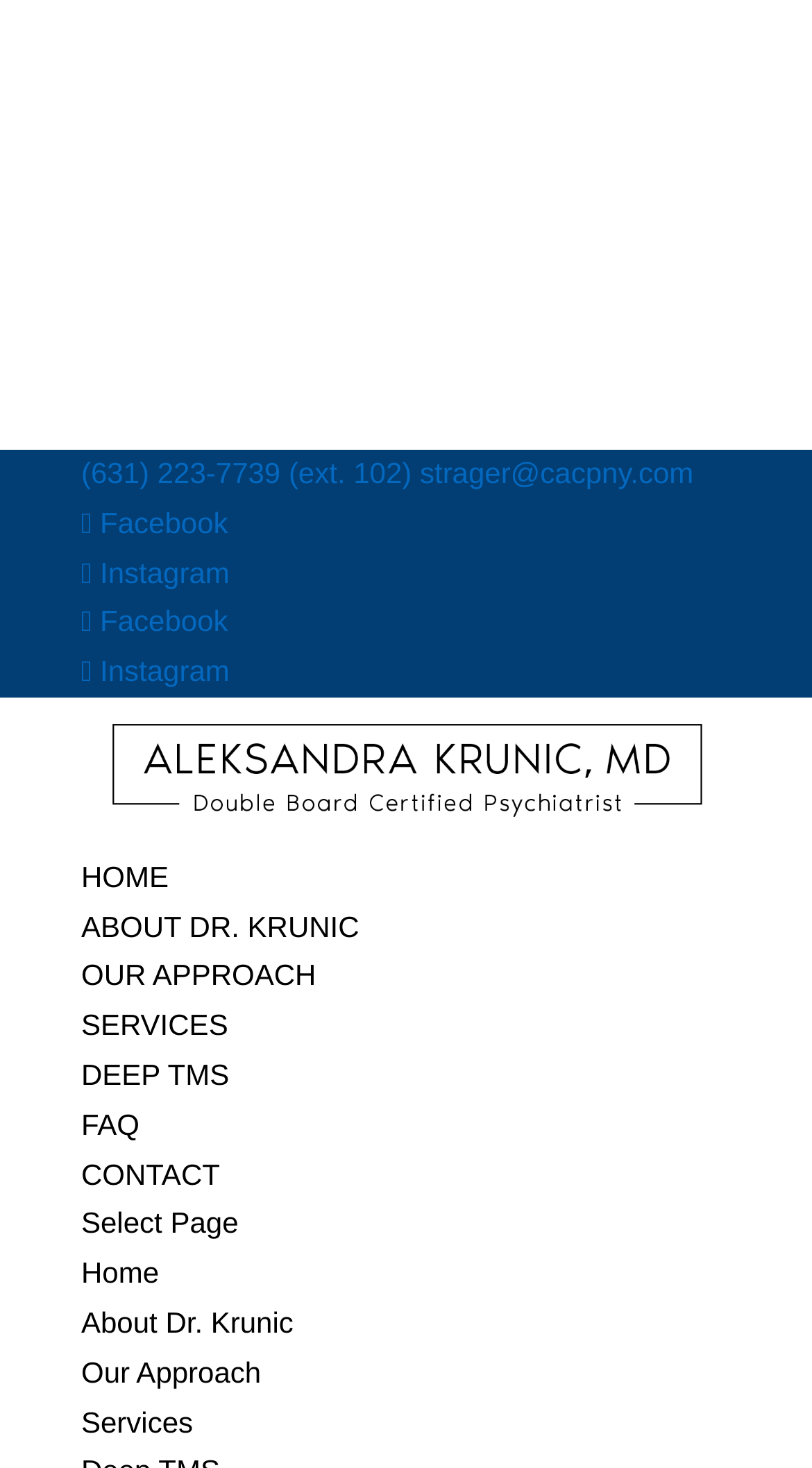Using the element description About Dr. Krunic, predict the bounding box coordinates for the UI element. Provide the coordinates in (top-left x, top-left y, bottom-right x, bottom-right y) format with values ranging from 0 to 1.

[0.1, 0.889, 0.361, 0.912]